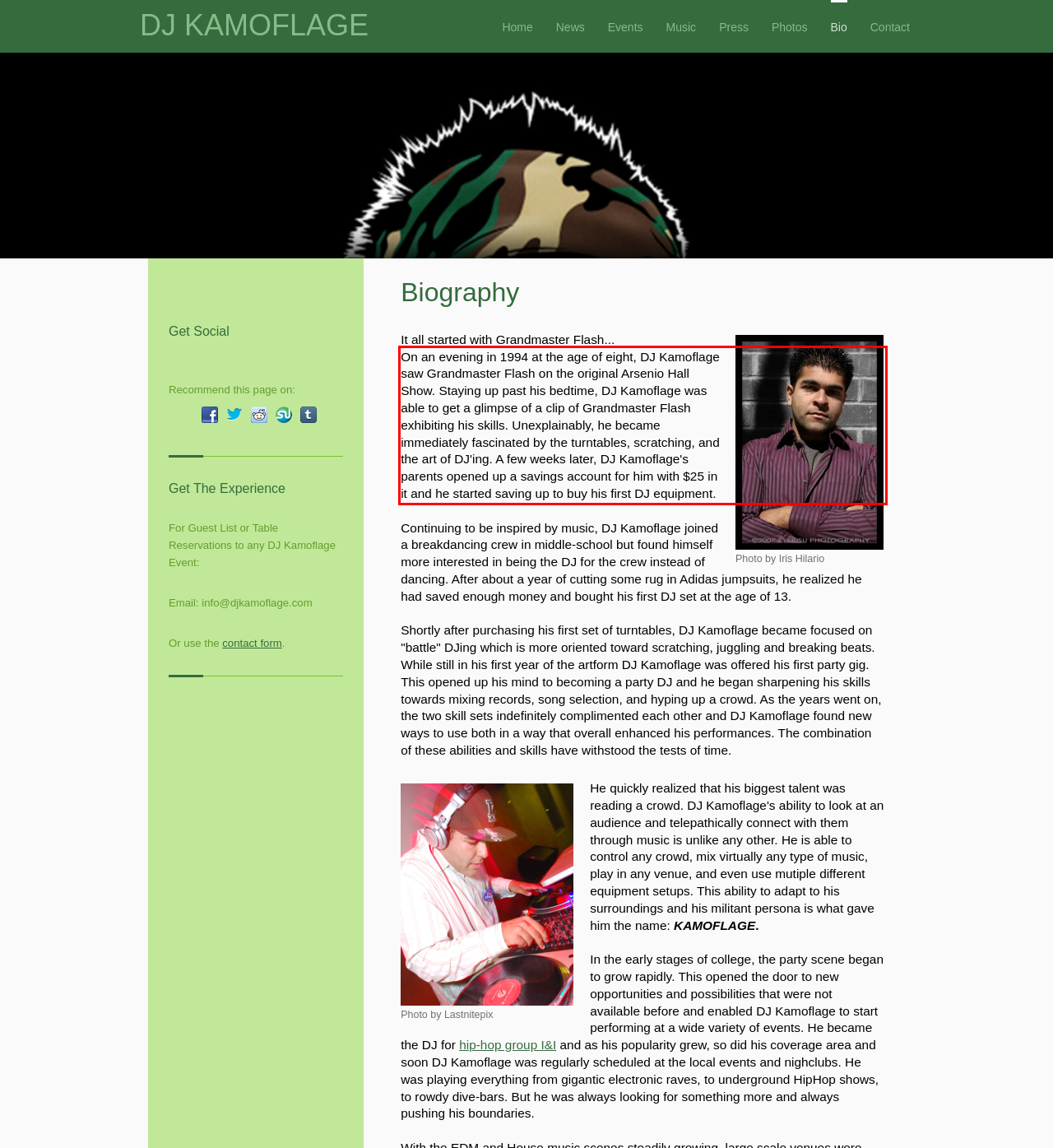Using the provided webpage screenshot, recognize the text content in the area marked by the red bounding box.

On an evening in 1994 at the age of eight, DJ Kamoflage saw Grandmaster Flash on the original Arsenio Hall Show. Staying up past his bedtime, DJ Kamoflage was able to get a glimpse of a clip of Grandmaster Flash exhibiting his skills. Unexplainably, he became immediately fascinated by the turntables, scratching, and the art of DJ'ing. A few weeks later, DJ Kamoflage's parents opened up a savings account for him with $25 in it and he started saving up to buy his first DJ equipment.